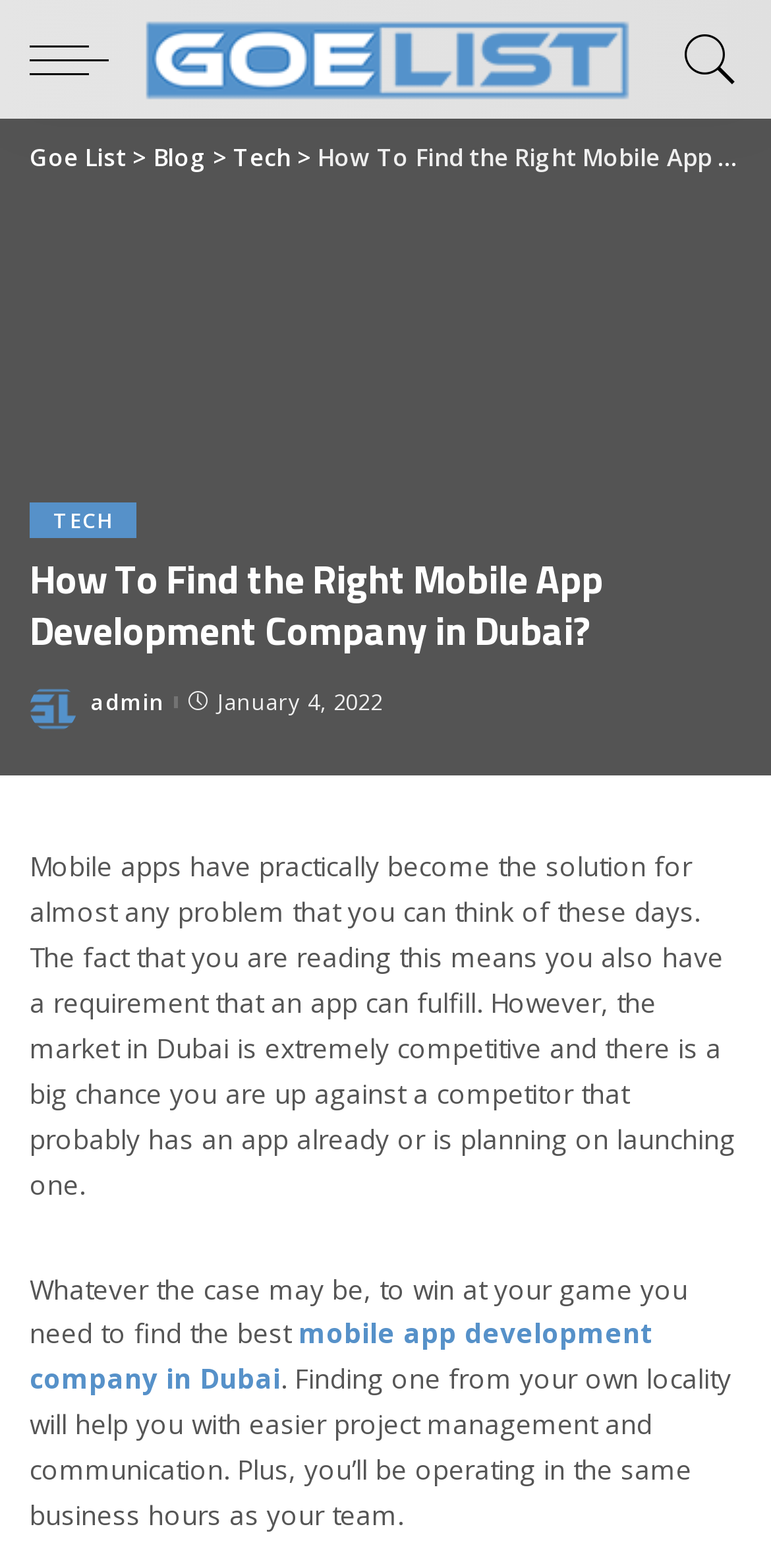Use a single word or phrase to answer the question:
Who is the author of the blog post?

admin